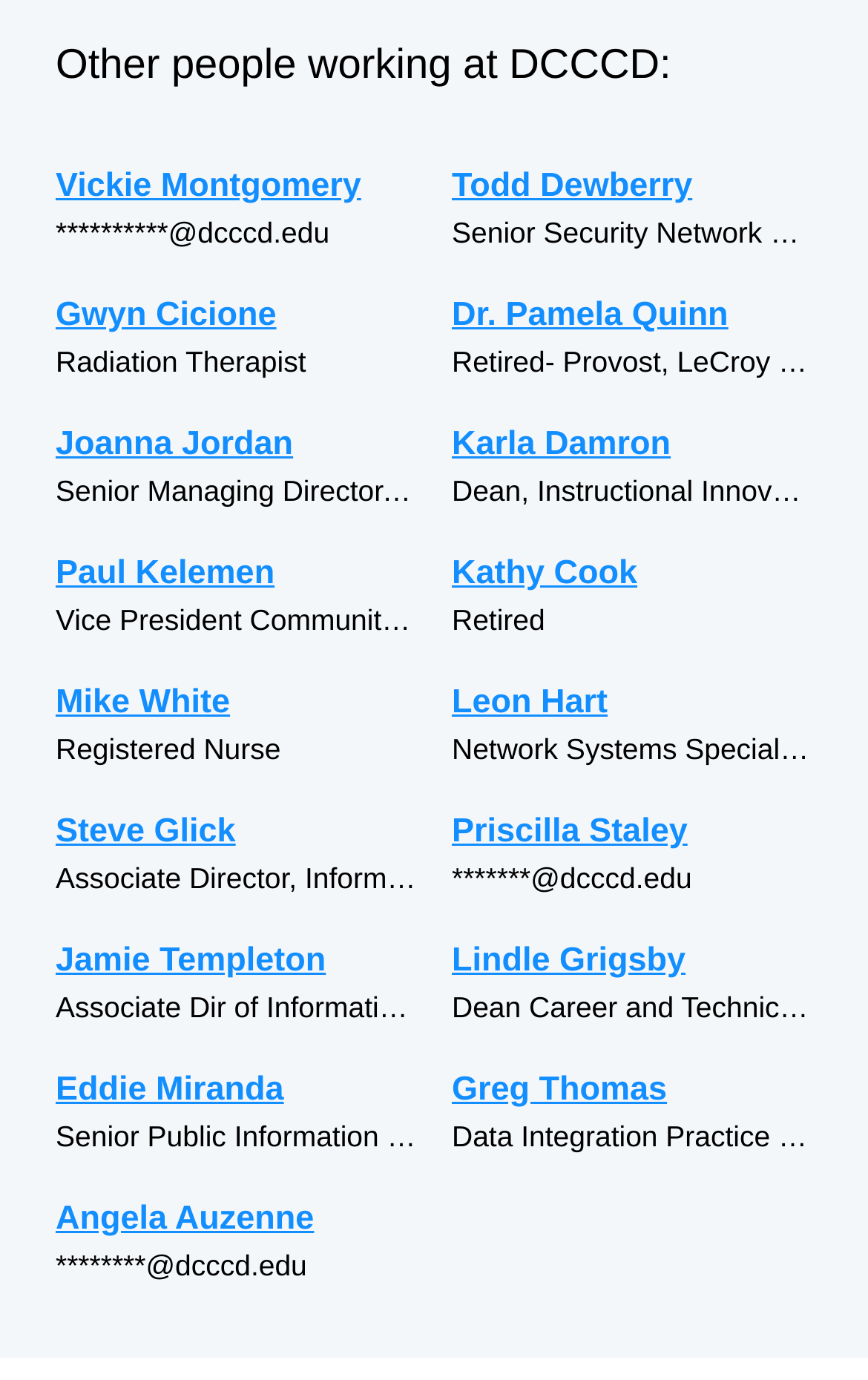Find and indicate the bounding box coordinates of the region you should select to follow the given instruction: "Learn about Dr. Pamela Quinn".

[0.521, 0.209, 0.936, 0.246]